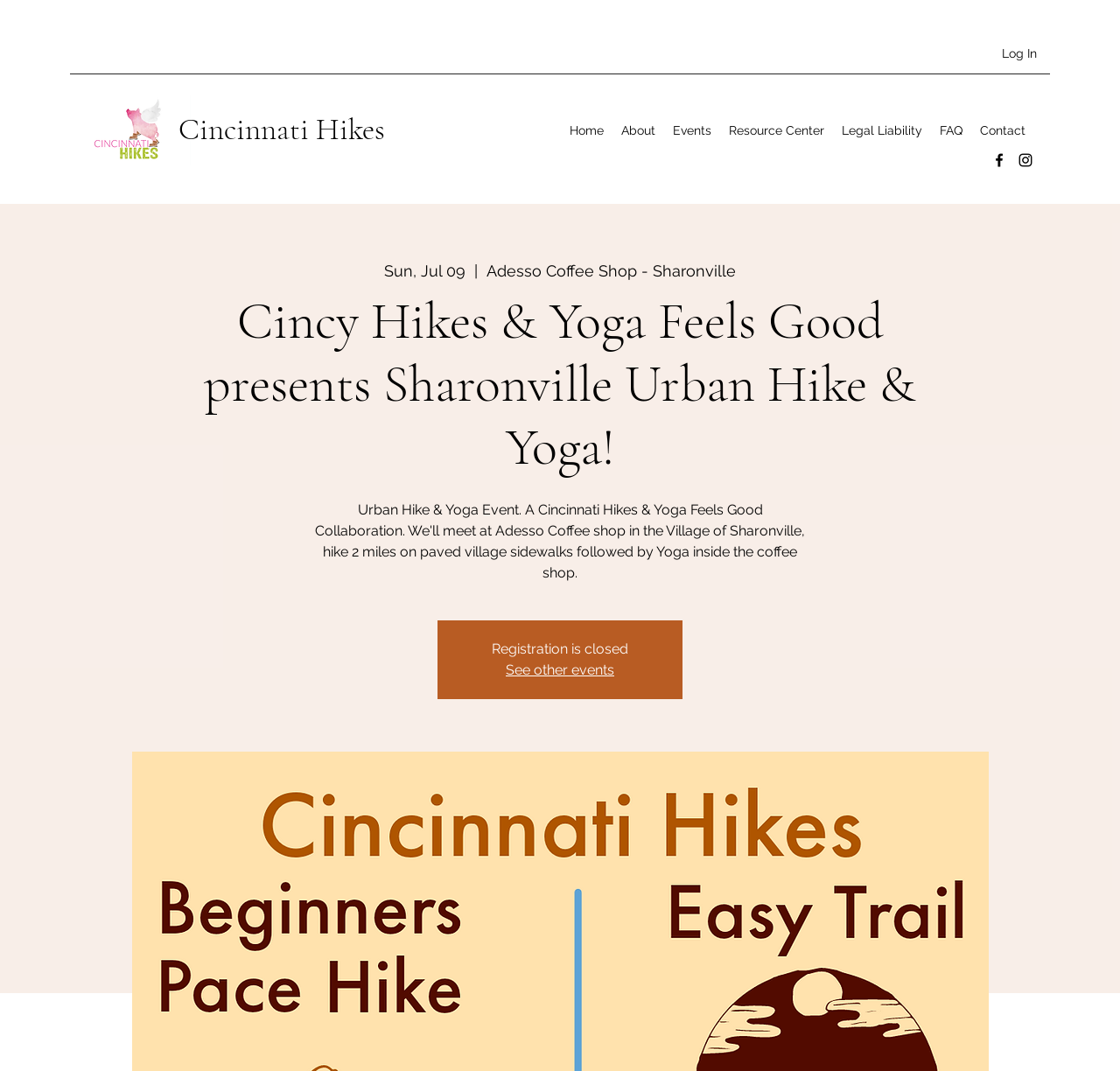Explain the webpage in detail.

This webpage is about an Urban Hike & Yoga event organized by Cincy Hikes & Yoga Feels Good in collaboration with Cincinnati Hikes. 

At the top right corner, there is a "Log In" button. Below it, there is an image with a link to Adobe_Post_20210813_0657570.866756152775045.png. Next to the image, there is a link to Cincinnati Hikes. 

A navigation menu is located at the top center of the page, with links to Home, About, Events, Resource Center, Legal Liability, FAQ, and Contact. 

On the top right side, there is a social bar with links to Facebook and Instagram, each accompanied by an image. 

The main content of the page is about the event details. There is a heading that announces the event, followed by the date and location of the event, which is Adesso Coffee Shop in Sharonville. 

Below the event details, there is a notice that registration is closed. Next to it, there is a link to see other events.